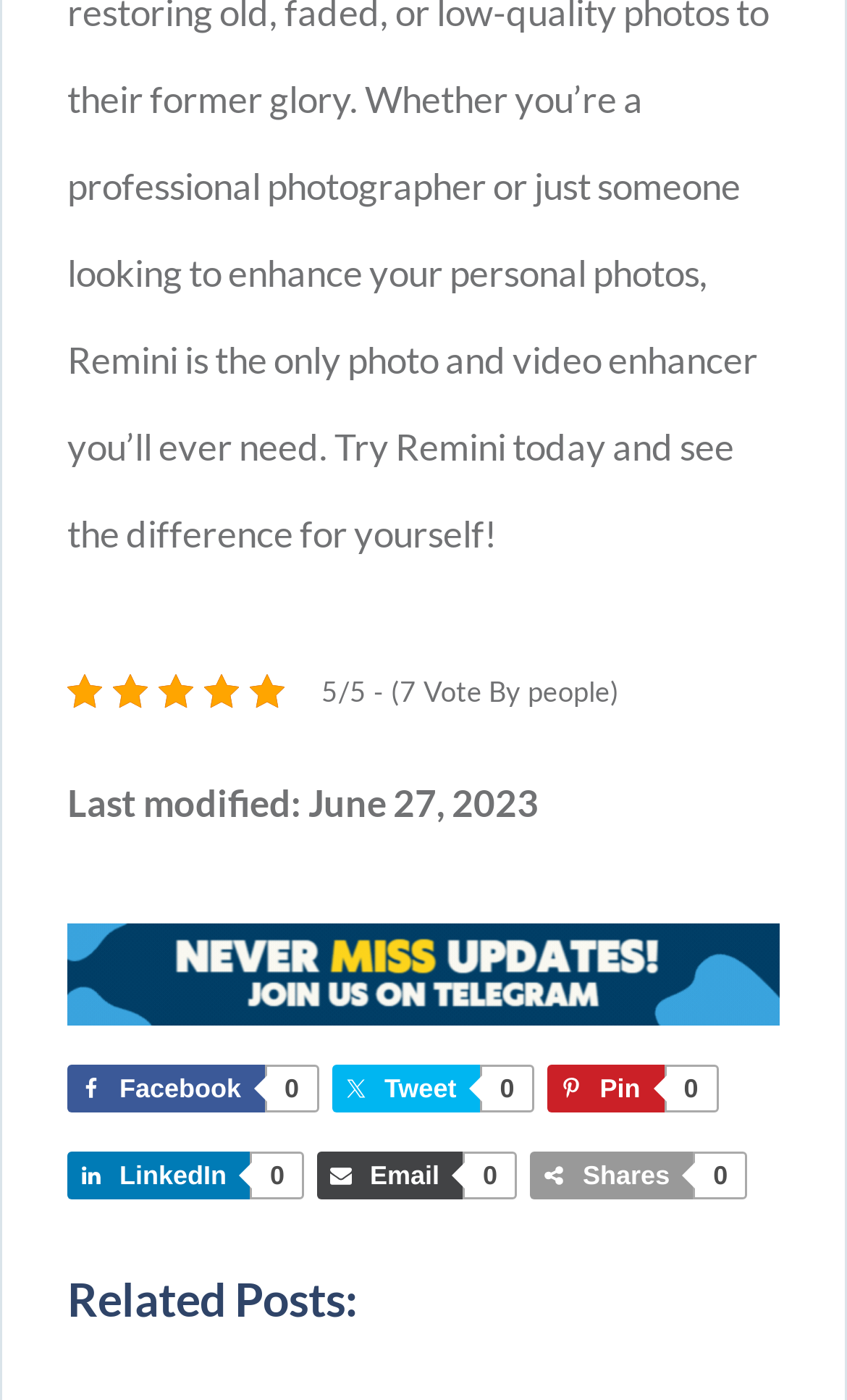What is the title of the section that comes after the sharing options? Observe the screenshot and provide a one-word or short phrase answer.

Related Posts: